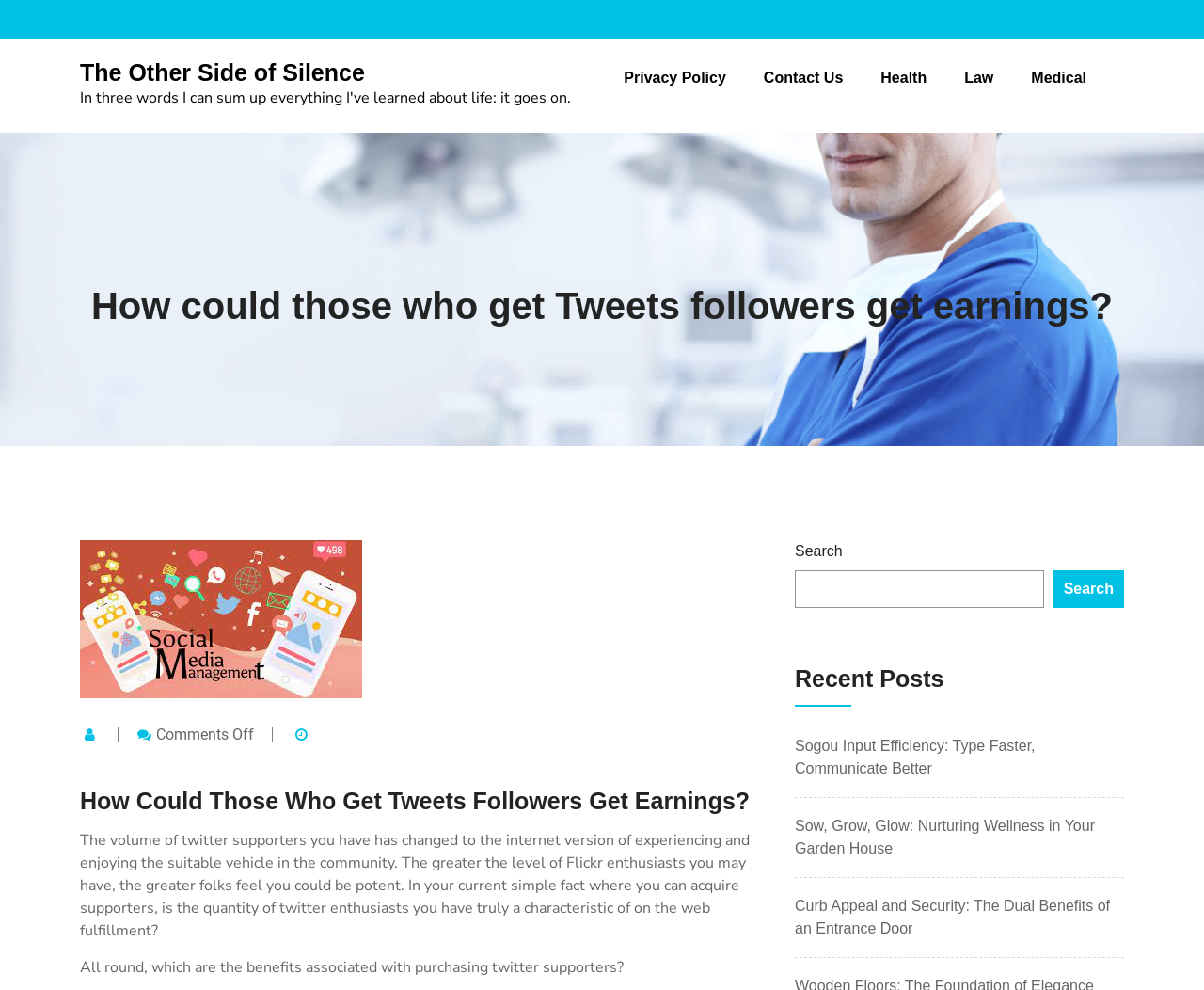Locate the bounding box coordinates of the item that should be clicked to fulfill the instruction: "Search for something".

[0.66, 0.576, 0.867, 0.614]